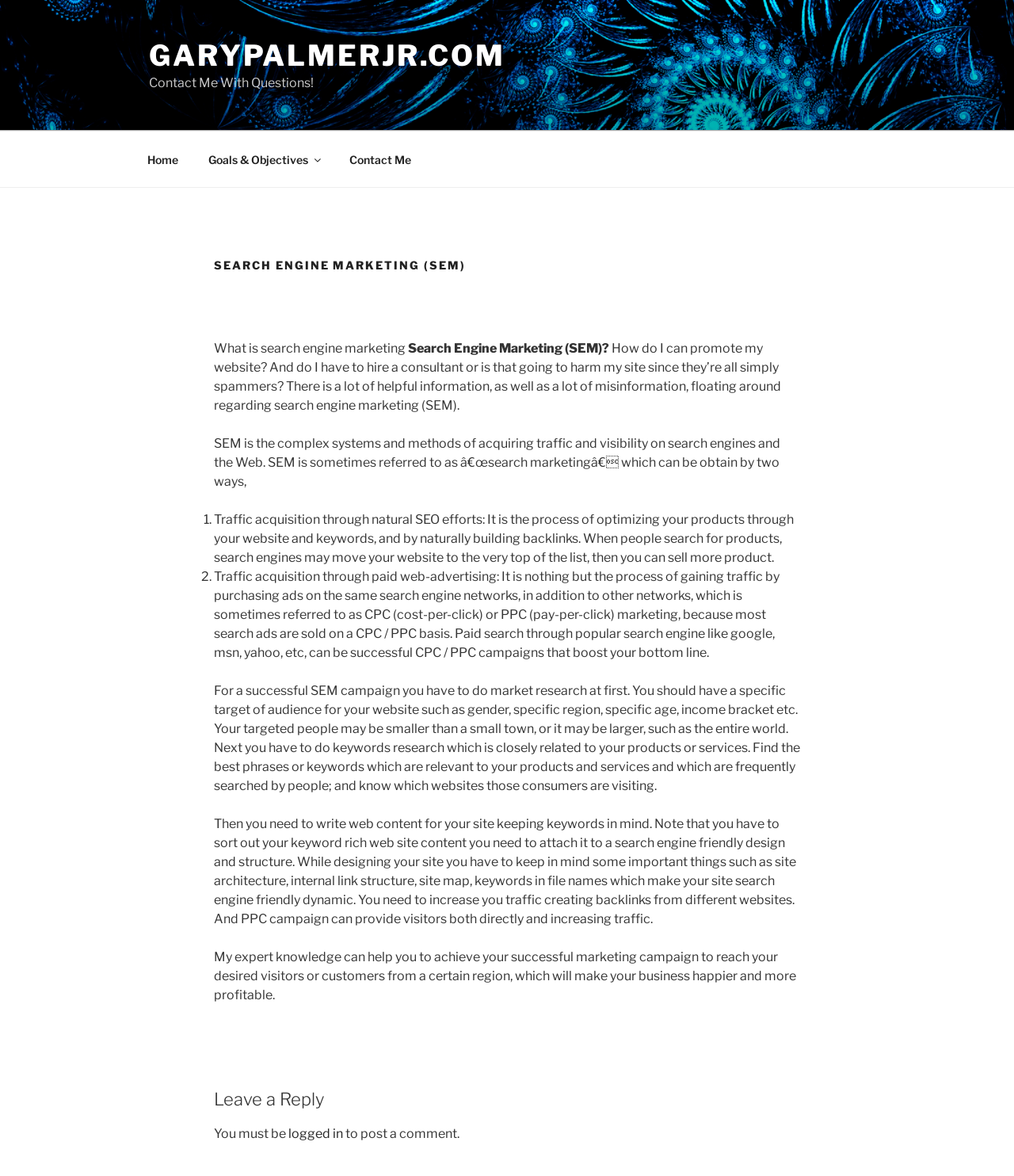Identify the bounding box for the UI element described as: "Home". The coordinates should be four float numbers between 0 and 1, i.e., [left, top, right, bottom].

[0.131, 0.119, 0.189, 0.152]